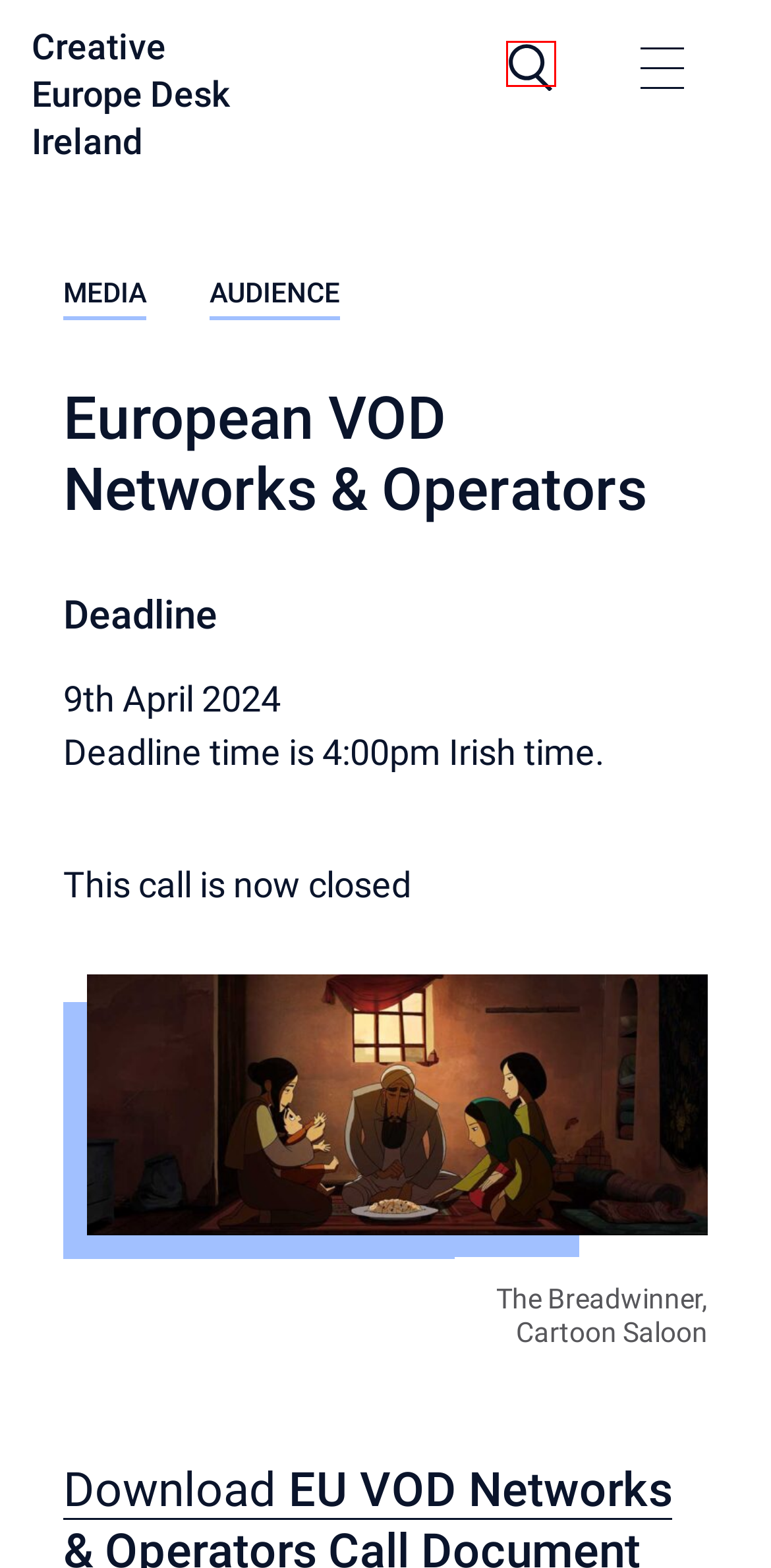Consider the screenshot of a webpage with a red bounding box and select the webpage description that best describes the new page that appears after clicking the element inside the red box. Here are the candidates:
A. Films on the Move | Creative Europe Desk Ireland
B. MEDIA | Creative Europe Desk Ireland
C. Sitemap | Creative Europe Desk Ireland
D. Privacy, Cookie Policy, Disclaimer | Creative Europe Desk Ireland
E. Search | Creative Europe Desk Ireland
F. Creative Europe Desk Ireland
G. European Film Sales | Creative Europe Desk Ireland
H. Contact | Creative Europe Desk Ireland

E